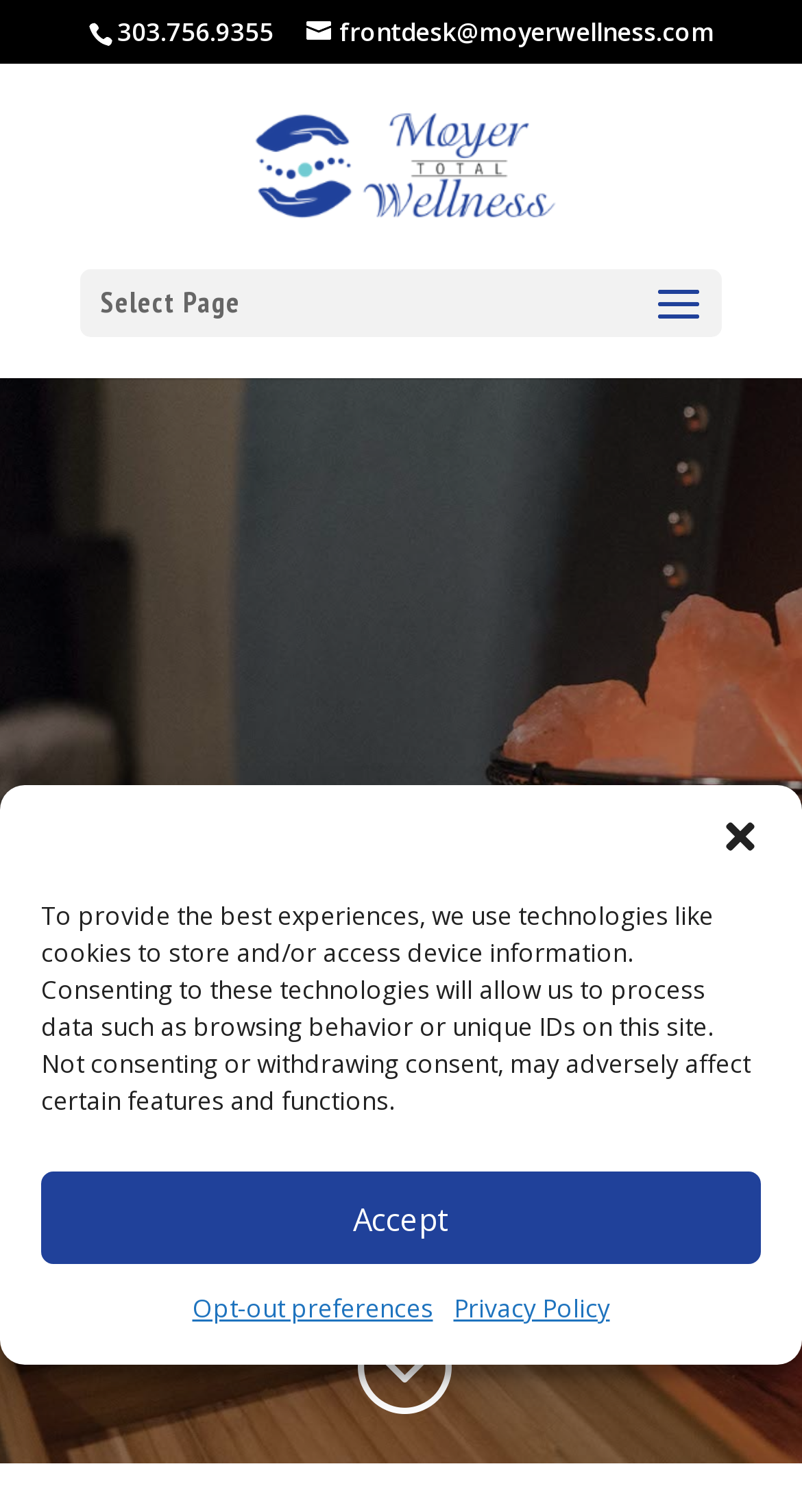Look at the image and give a detailed response to the following question: What is the email address provided?

I found the email address by looking at the link with the text 'frontdesk@moyerwellness.com' which is located at the top of the page.